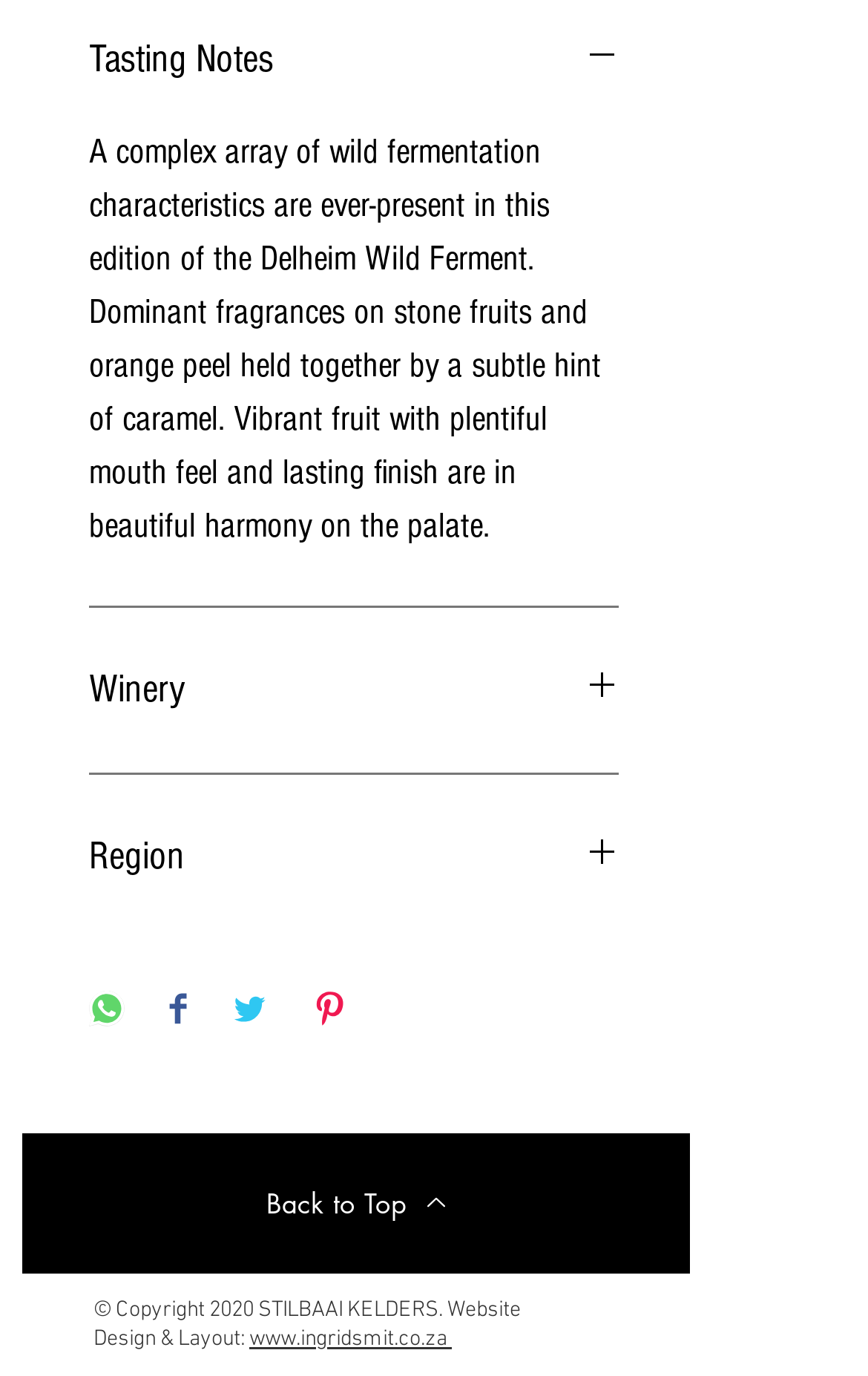Please determine the bounding box coordinates, formatted as (top-left x, top-left y, bottom-right x, bottom-right y), with all values as floating point numbers between 0 and 1. Identify the bounding box of the region described as: aria-label="Share on WhatsApp"

[0.103, 0.72, 0.144, 0.75]